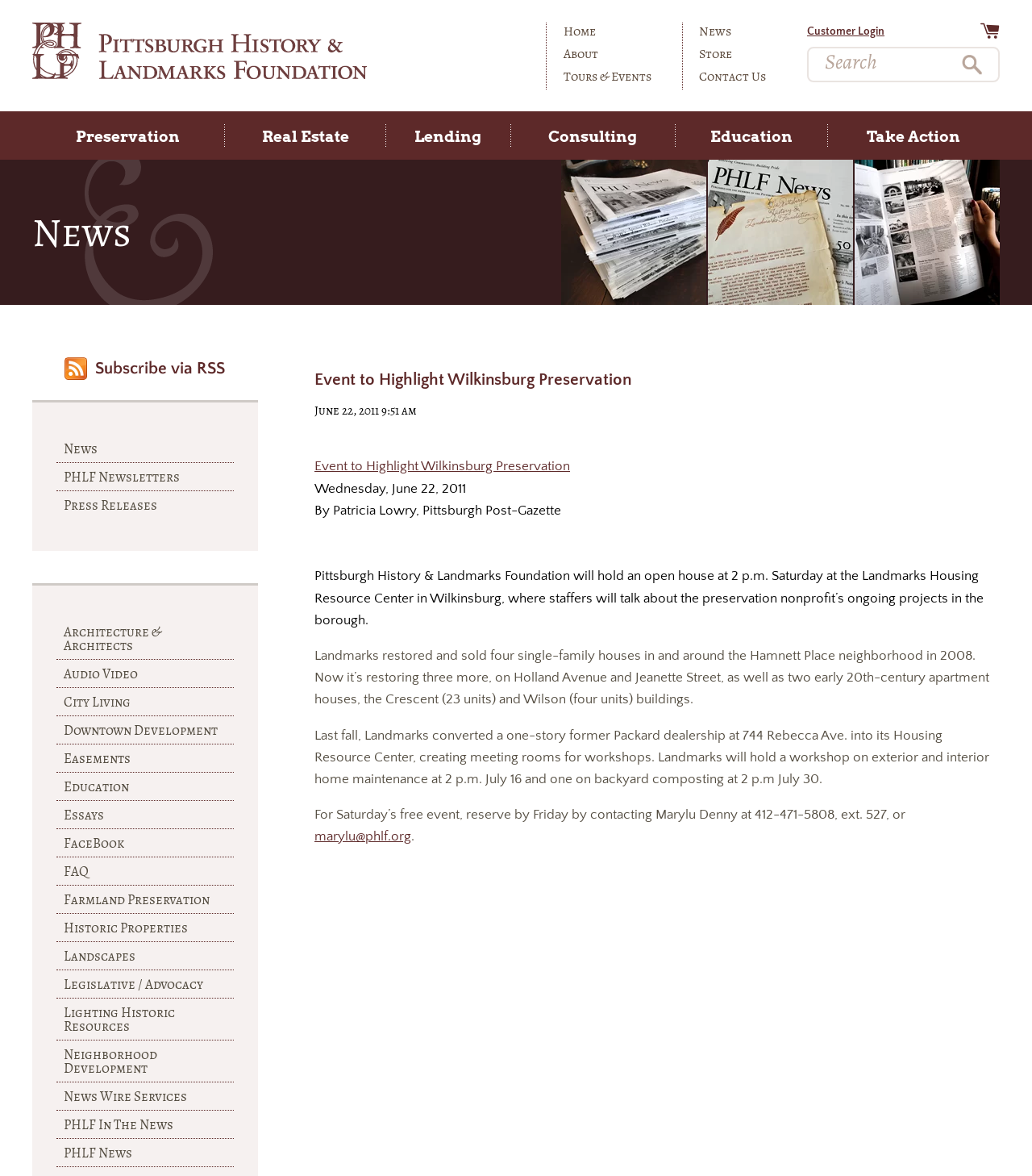Answer the question below using just one word or a short phrase: 
What is the contact information for reserving a spot for the event?

Marylu Denny at 412-471-5808, ext. 527, or marylu@phlf.org